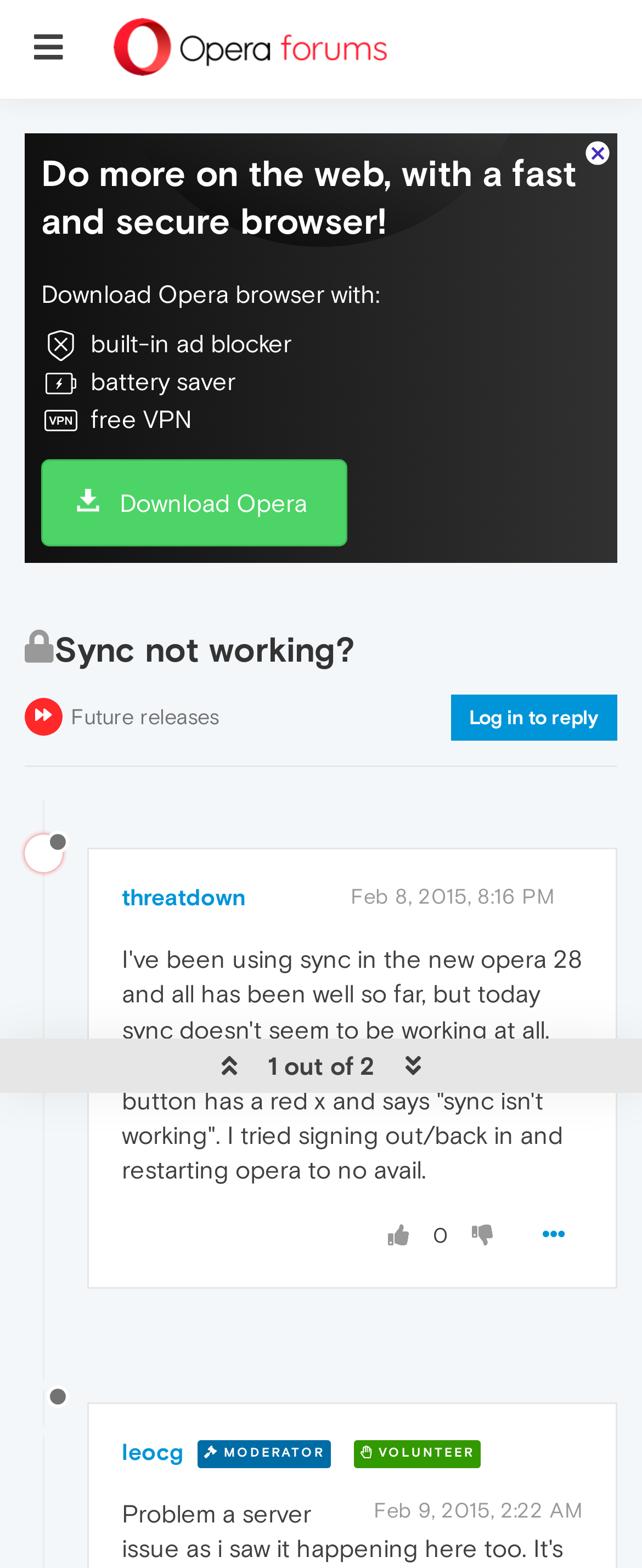Who is the author of the first post?
Refer to the image and provide a concise answer in one word or phrase.

threatdown